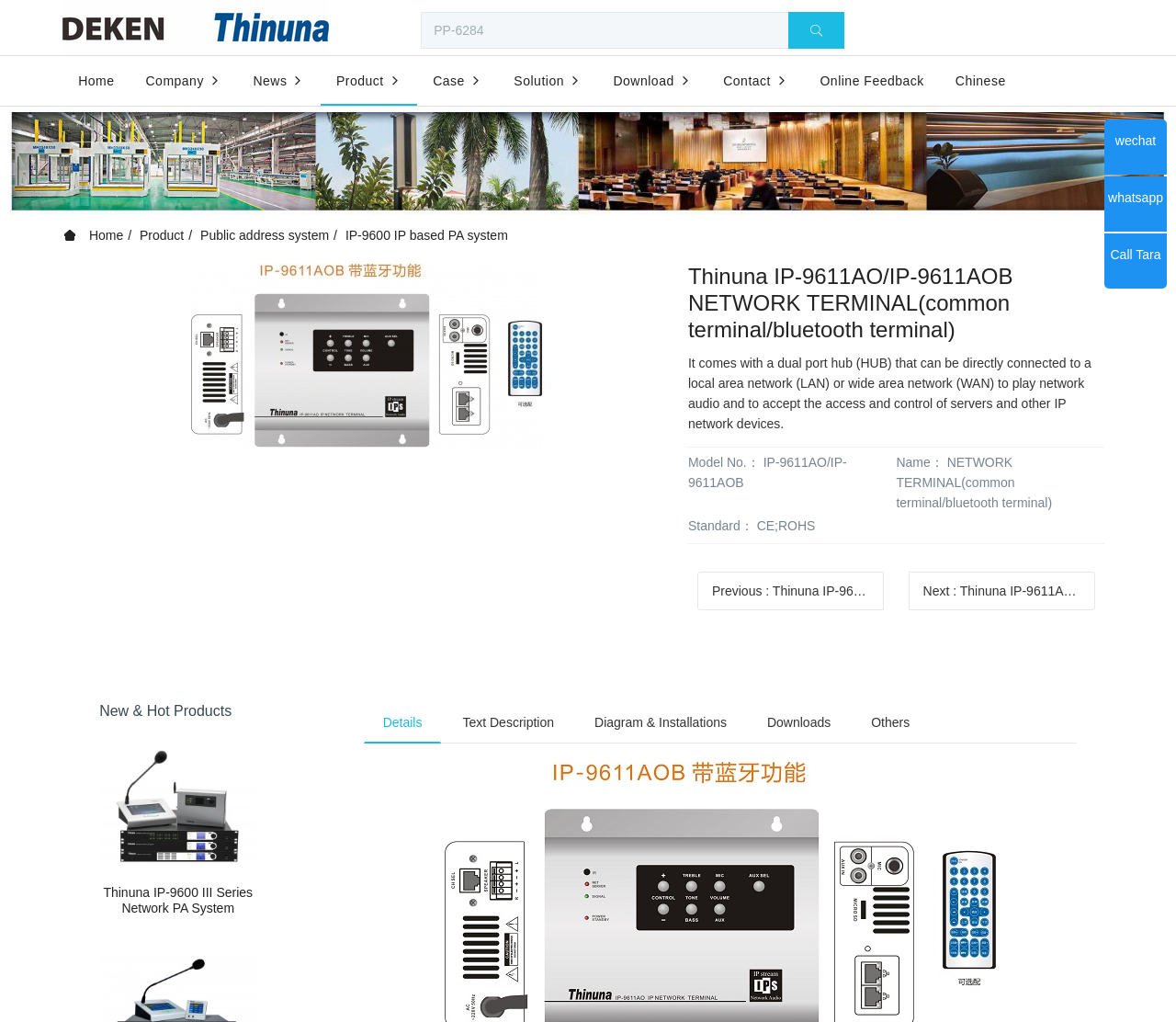Provide an in-depth caption for the elements present on the webpage.

This webpage appears to be a product page for a network terminal device, specifically the Thinuna IP-9611AO/IP-9611AOB NETWORK TERMINAL. At the top of the page, there is a logo image with the text "Thinuna technology: innovative, advanced, reliable and more..." and a search bar with a button. Below the search bar, there is a navigation menu with links to different sections of the website, including Home, Company, News, Product, Case, Solution, Download, Contact, and Online Feedback.

On the left side of the page, there is a table of contents with links to different parts of the product page, including Product, Public address system, and IP-9600 IP based PA system. The main content area of the page is divided into sections, with headings and paragraphs of text describing the product's features and specifications.

The first section has a heading "Thinuna IP-9611AO/IP-9611AOB NETWORK TERMINAL(common terminal/bluetooth terminal)" and a paragraph of text that describes the product's capabilities, including its dual port hub and ability to connect to a local area network (LAN) or wide area network (WAN). Below this section, there are several links to related products and resources, including Previous, Next, Details, Text Description, Diagram & Installations, Downloads, and Others.

On the right side of the page, there is a section with a heading "New & Hot Products" that lists several related products, including the Thinuna IP-9600 III Series Network PA System, with images and links to their respective pages. At the bottom of the page, there are links to social media platforms, including WeChat, WhatsApp, and Call Tara.

Overall, the page is well-organized and easy to navigate, with clear headings and concise text that effectively communicates the product's features and specifications.